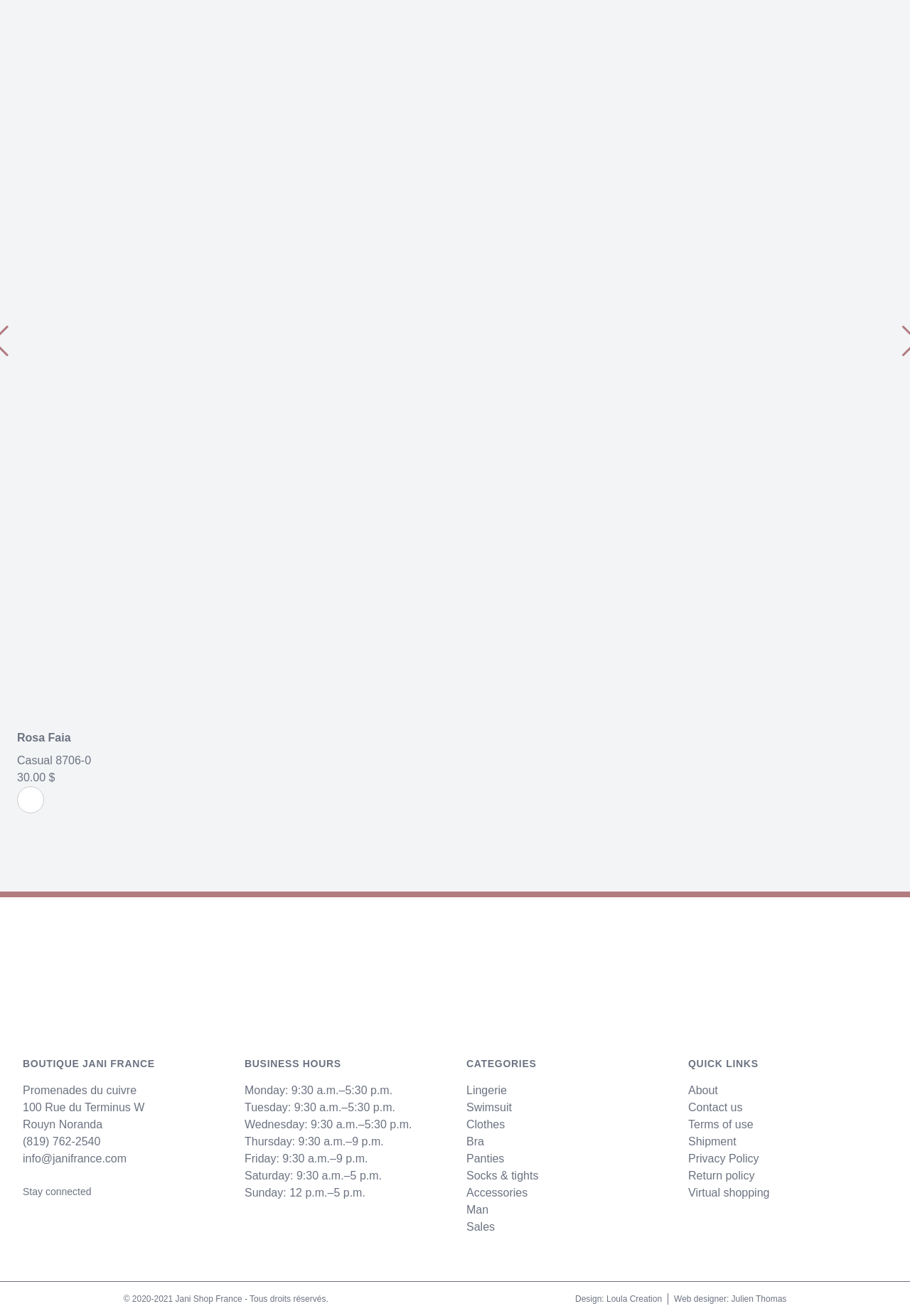Given the element description "Web designer: Julien Thomas" in the screenshot, predict the bounding box coordinates of that UI element.

[0.741, 0.983, 0.864, 0.991]